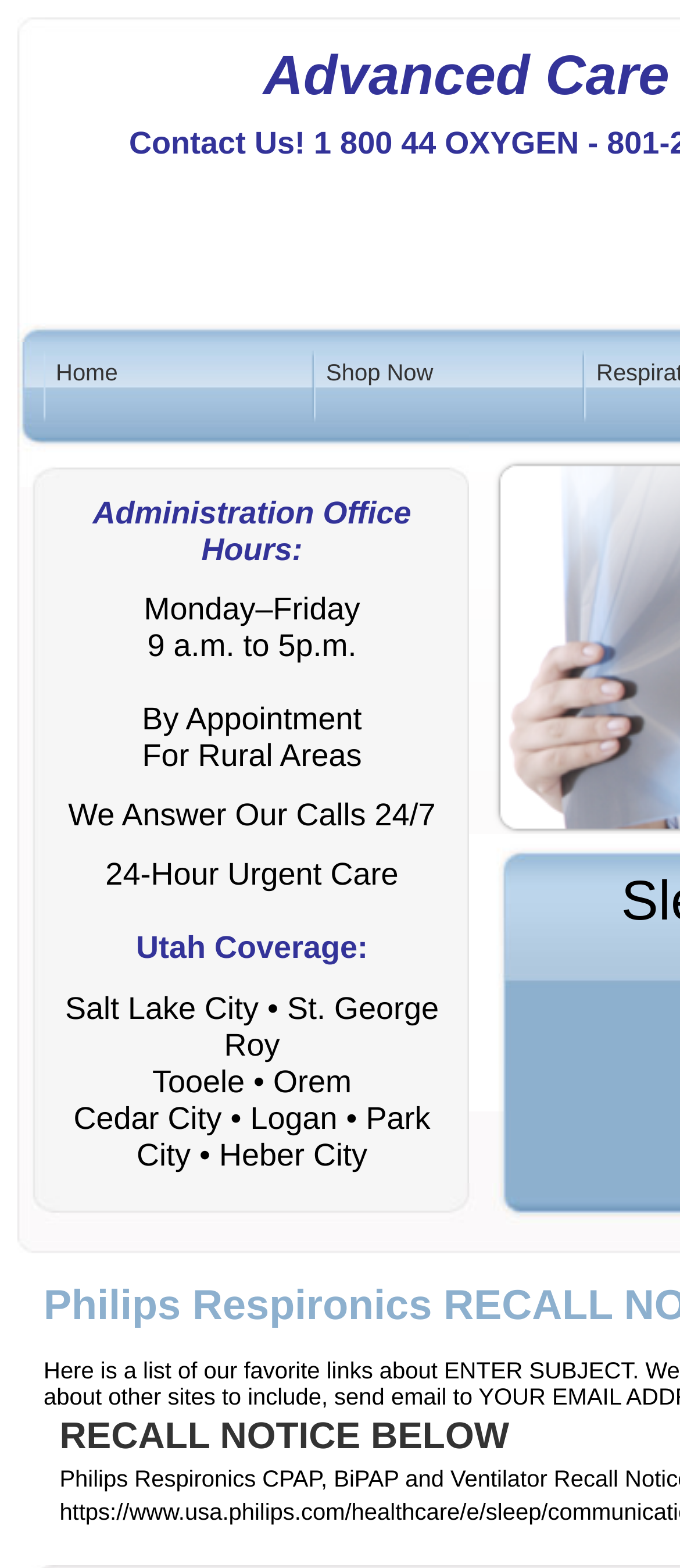Determine the bounding box for the described HTML element: "Shop Now". Ensure the coordinates are four float numbers between 0 and 1 in the format [left, top, right, bottom].

[0.462, 0.218, 0.859, 0.27]